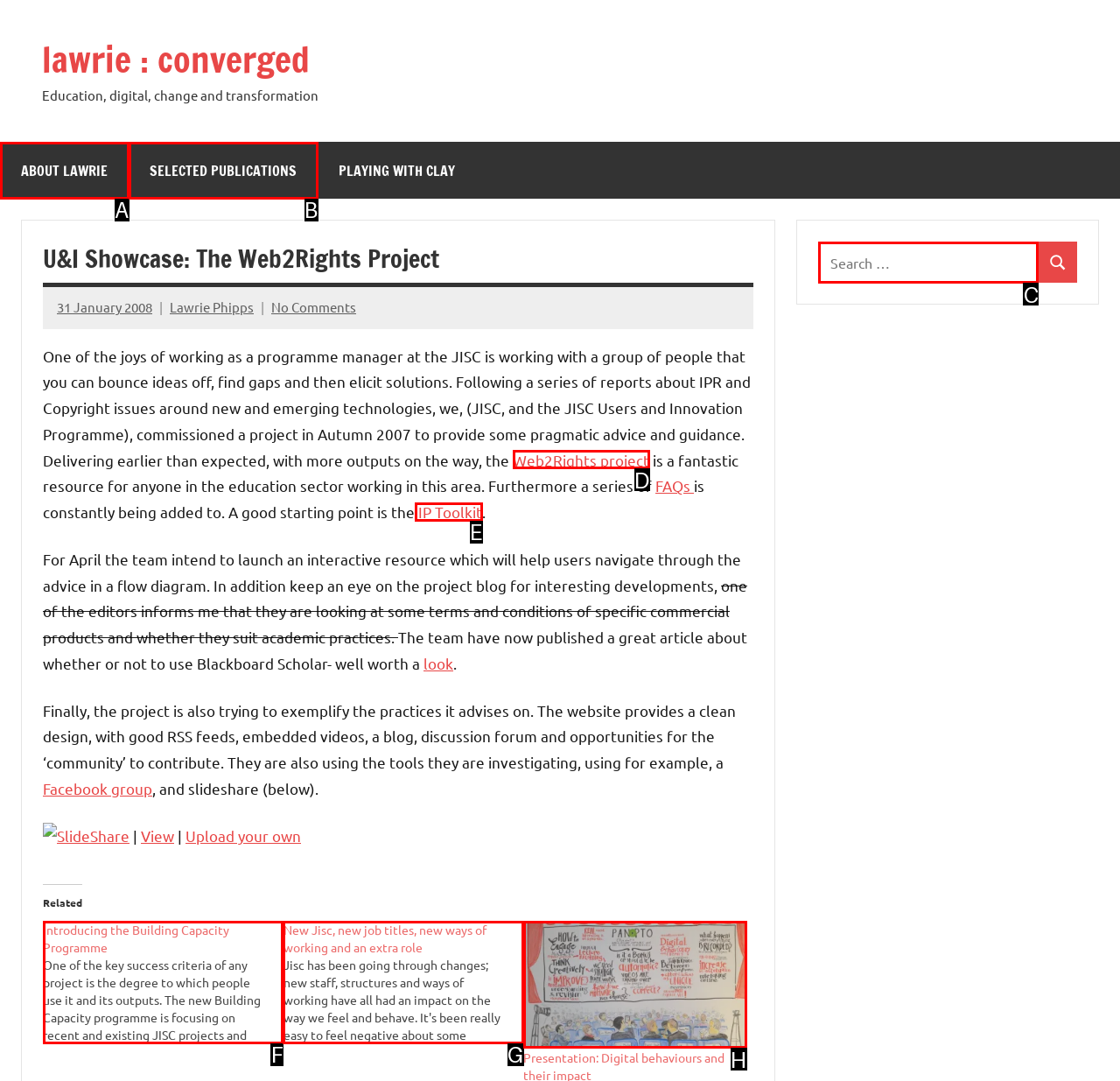Tell me the correct option to click for this task: Search for something
Write down the option's letter from the given choices.

C